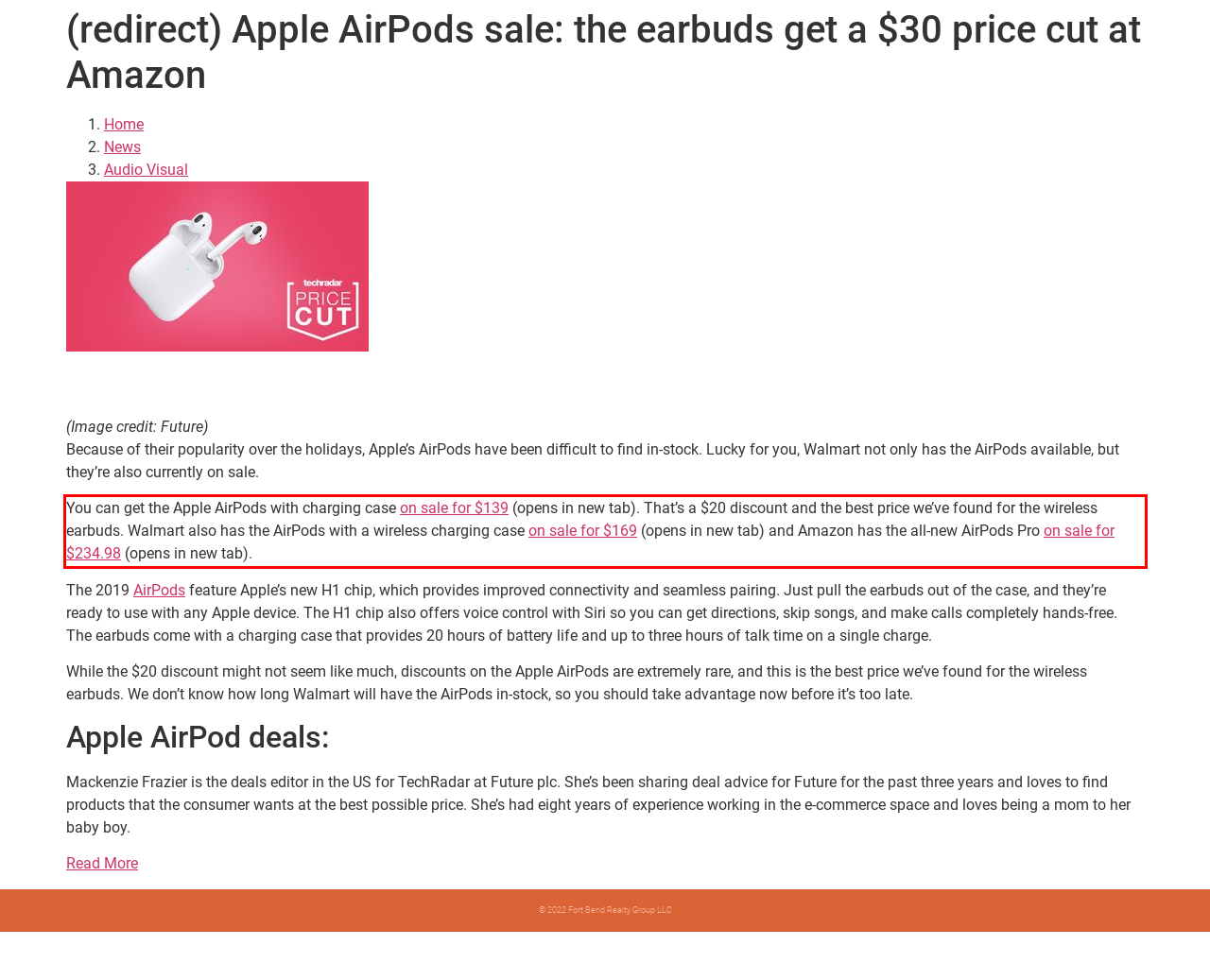Using OCR, extract the text content found within the red bounding box in the given webpage screenshot.

You can get the Apple AirPods with charging case on sale for $139 (opens in new tab). That’s a $20 discount and the best price we’ve found for the wireless earbuds. Walmart also has the AirPods with a wireless charging case on sale for $169 (opens in new tab) and Amazon has the all-new AirPods Pro on sale for $234.98 (opens in new tab).